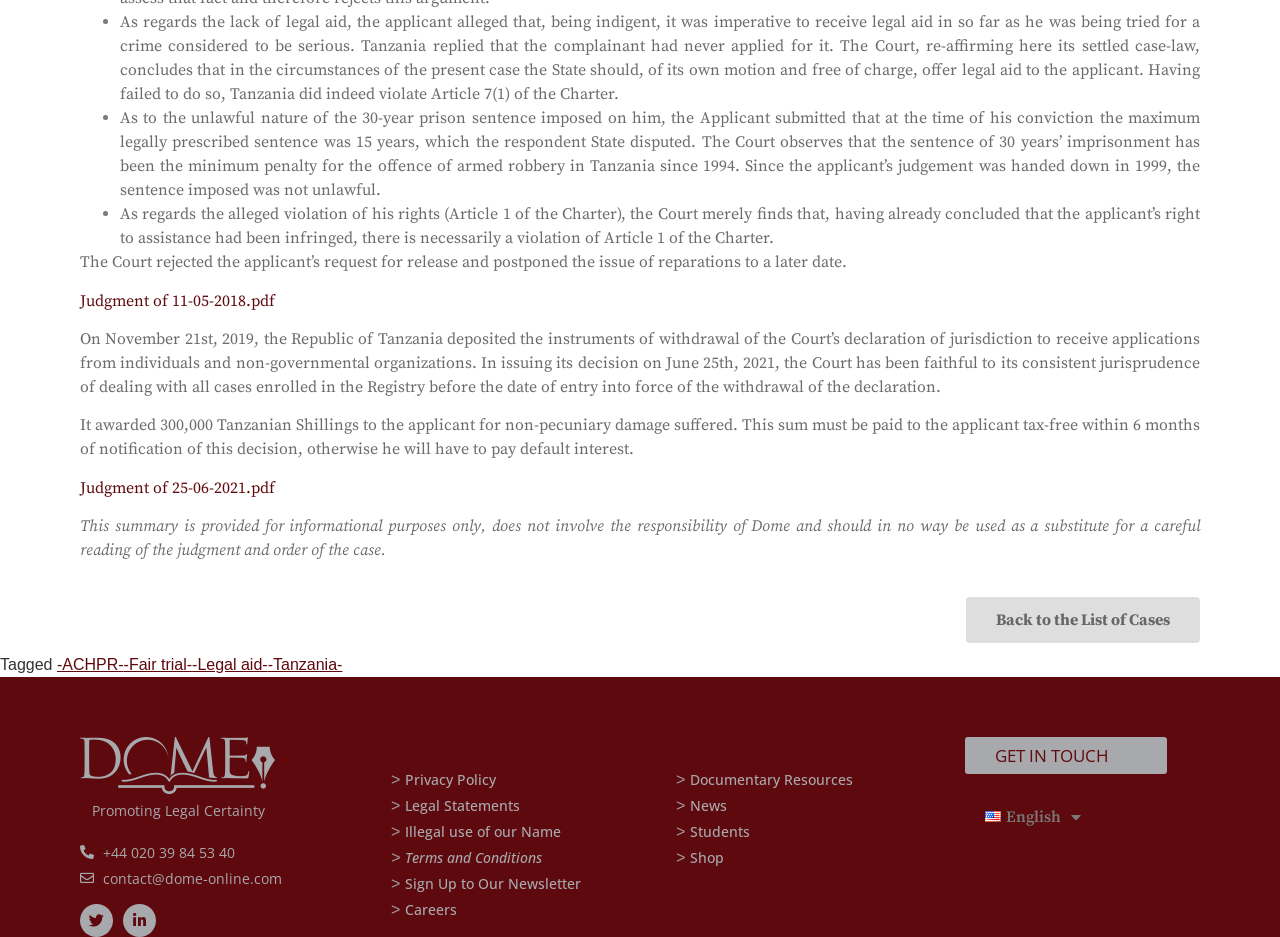Locate the bounding box coordinates of the UI element described by: "-Fair trial-". The bounding box coordinates should consist of four float numbers between 0 and 1, i.e., [left, top, right, bottom].

[0.097, 0.7, 0.15, 0.718]